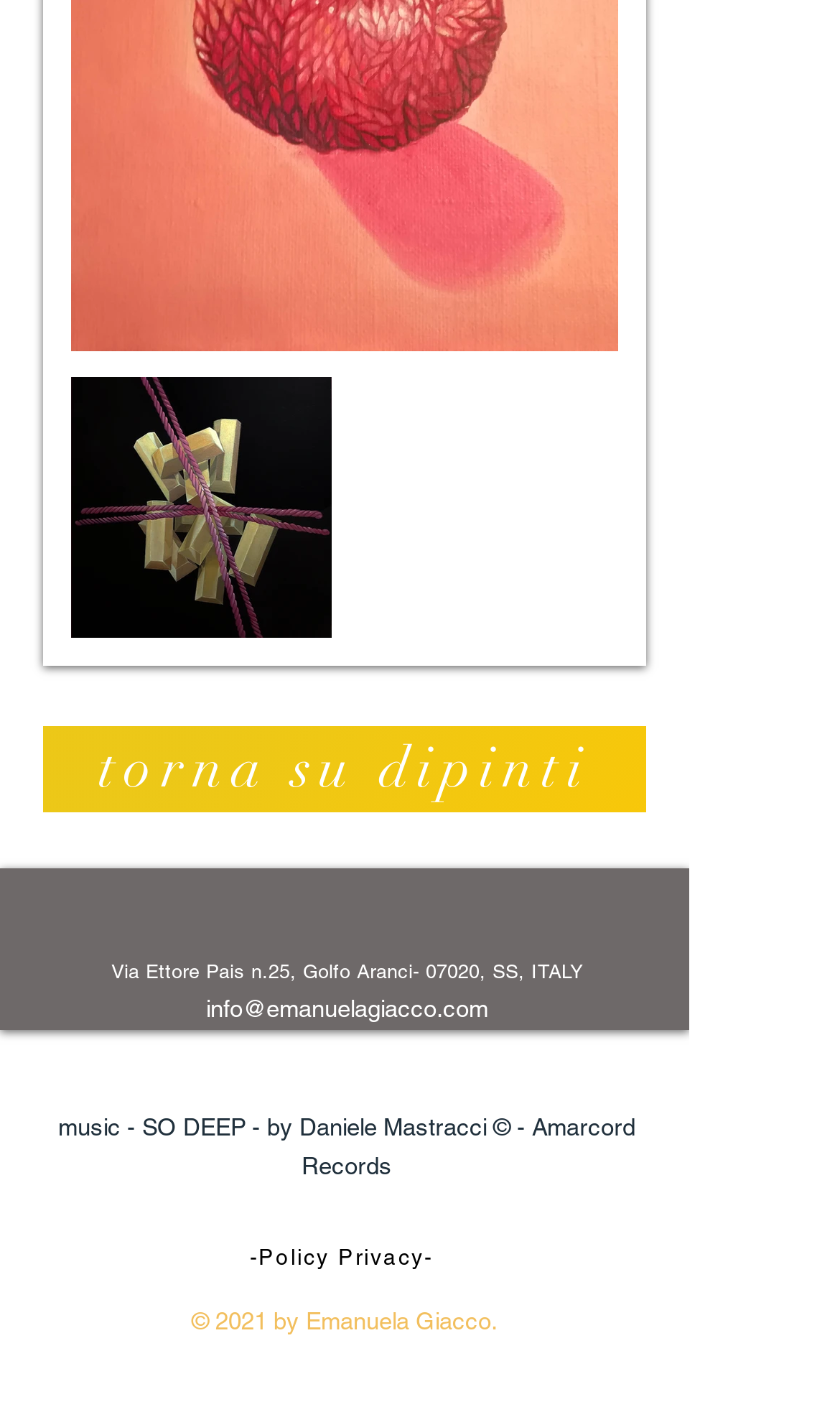What is the copyright year?
Use the image to answer the question with a single word or phrase.

2021